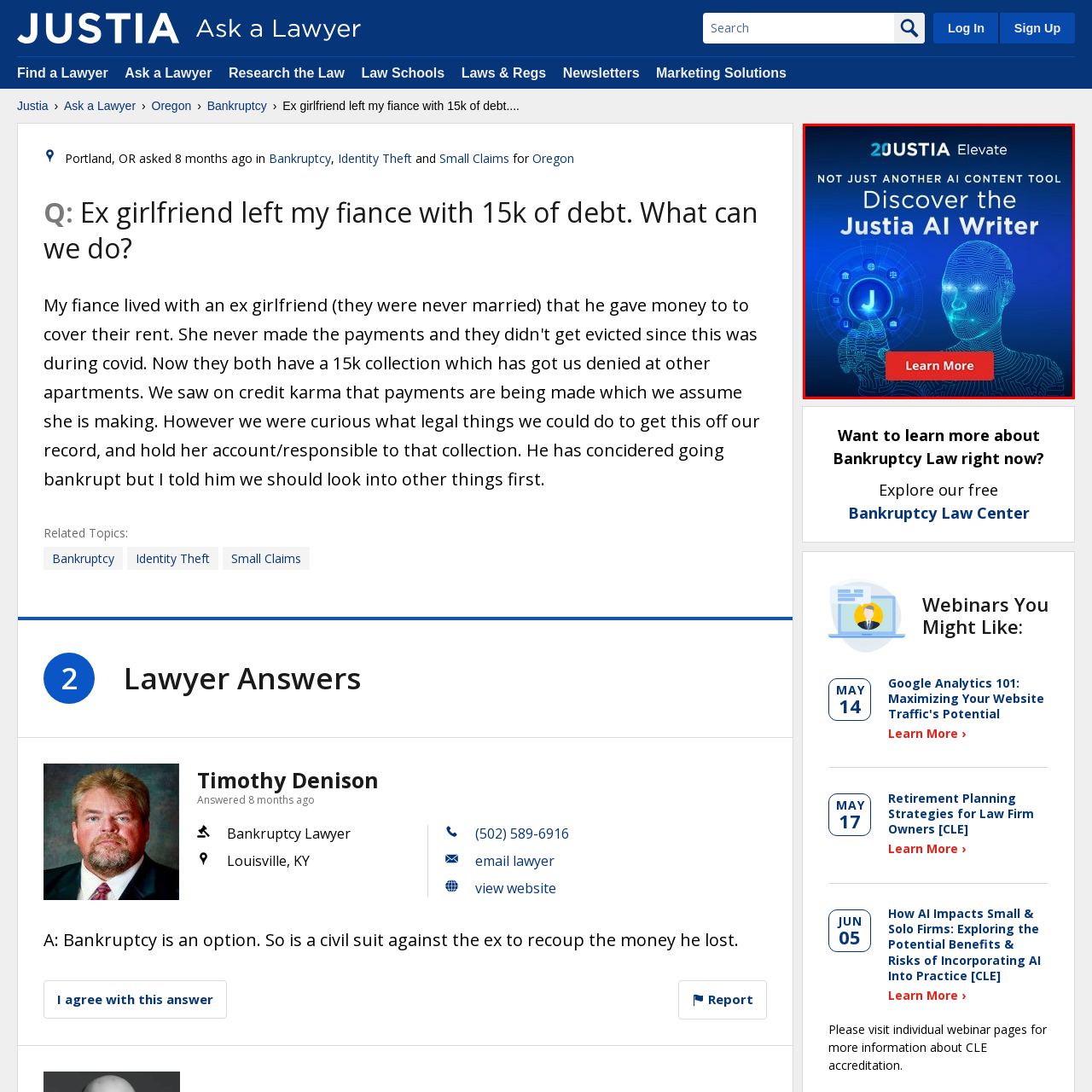Carefully describe the image located within the red boundary.

The image features a promotional graphic for Justia, highlighting the capabilities of the Justia AI Writer. Set against a vibrant blue background, the image depicts a stylized, digital representation of a human head and hands, signifying advanced technology and artificial intelligence. The text prominently states: "NOT JUST ANOTHER AI CONTENT TOOL" and encourages users to "Discover the Justia AI Writer." A bright red button with the words "Learn More" invites further exploration of the tool's features and benefits, suggesting its potential utility for legal professionals and those interested in enhancing their content creation strategies.